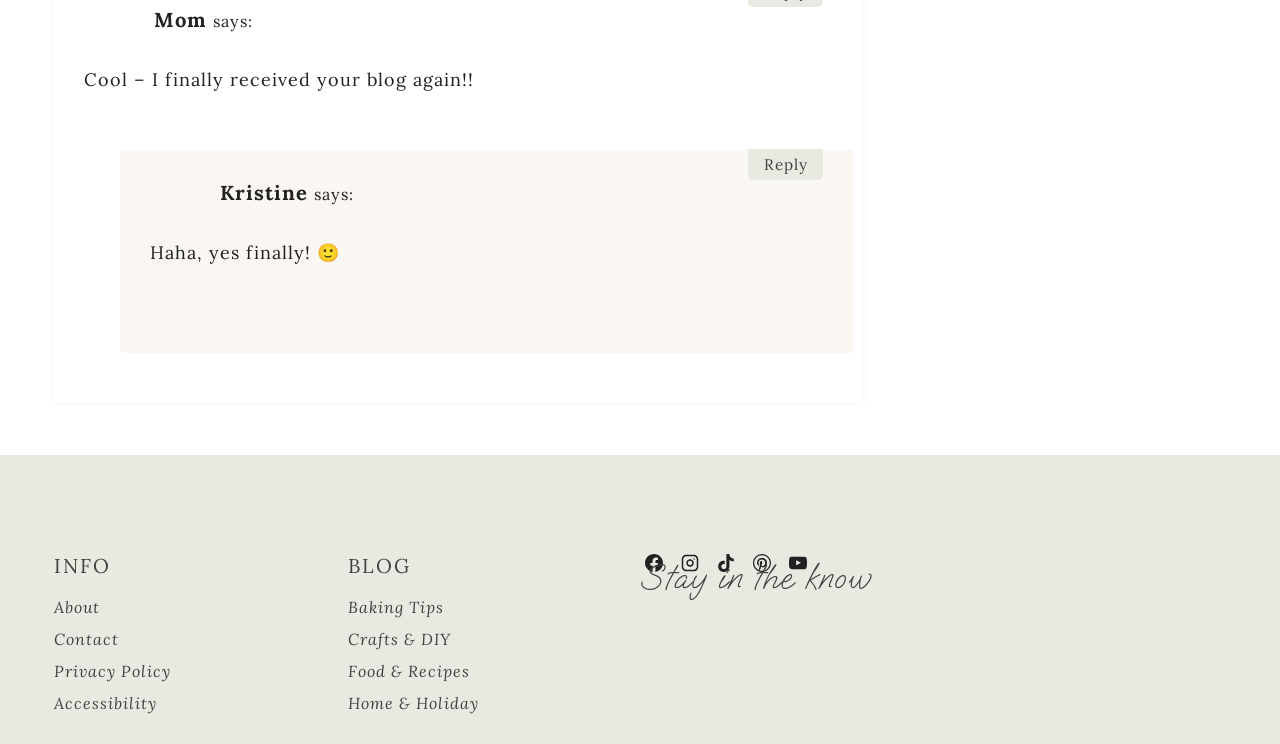Locate the bounding box coordinates of the area you need to click to fulfill this instruction: 'Click the 'About' link'. The coordinates must be in the form of four float numbers ranging from 0 to 1: [left, top, right, bottom].

None